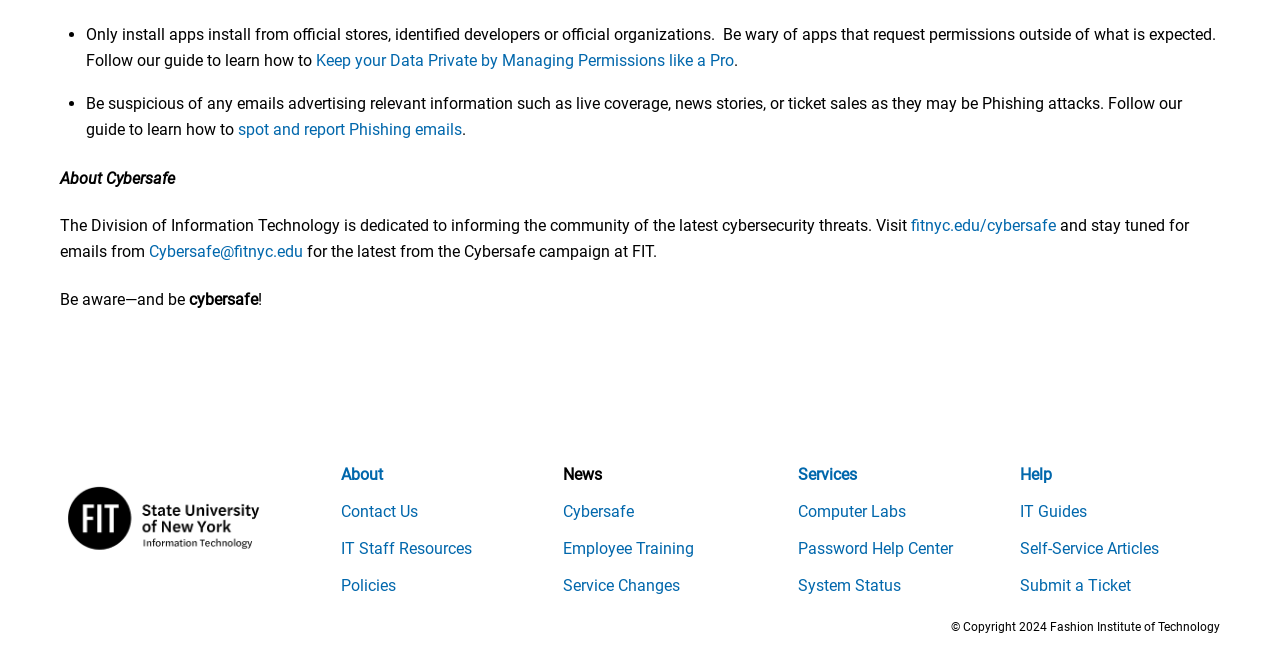Provide a one-word or short-phrase answer to the question:
What is the email address to stay tuned for the latest from the Cybersafe campaign at FIT?

Cybersafe@fitnyc.edu